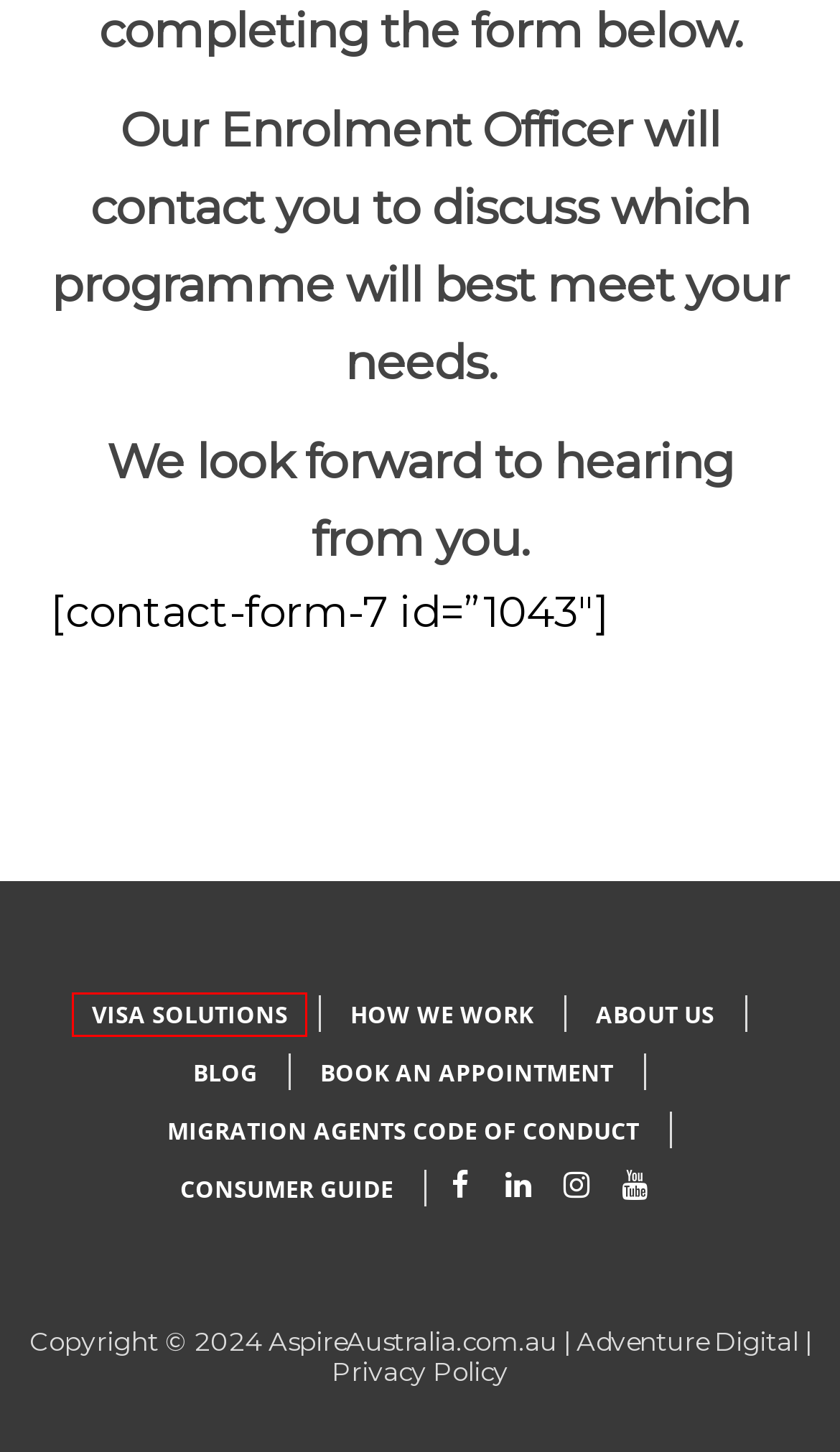Examine the screenshot of the webpage, which has a red bounding box around a UI element. Select the webpage description that best fits the new webpage after the element inside the red bounding box is clicked. Here are the choices:
A. About Aspire Australia | Migration Agents Sydney
B. Aspire Australia - Registered Australian Migration Experts
C. Visa Solutions - Aspire Australia
D. How we work at Aspire Australia | Sydney Migration Agents
E. Australian Migration News - Aspire Australia
F. Privacy Policy - Aspire Australia
G. Book your Migration Appointment with Aspire Australia
H. Digital Marketing Specialists | Adventure Digital

C